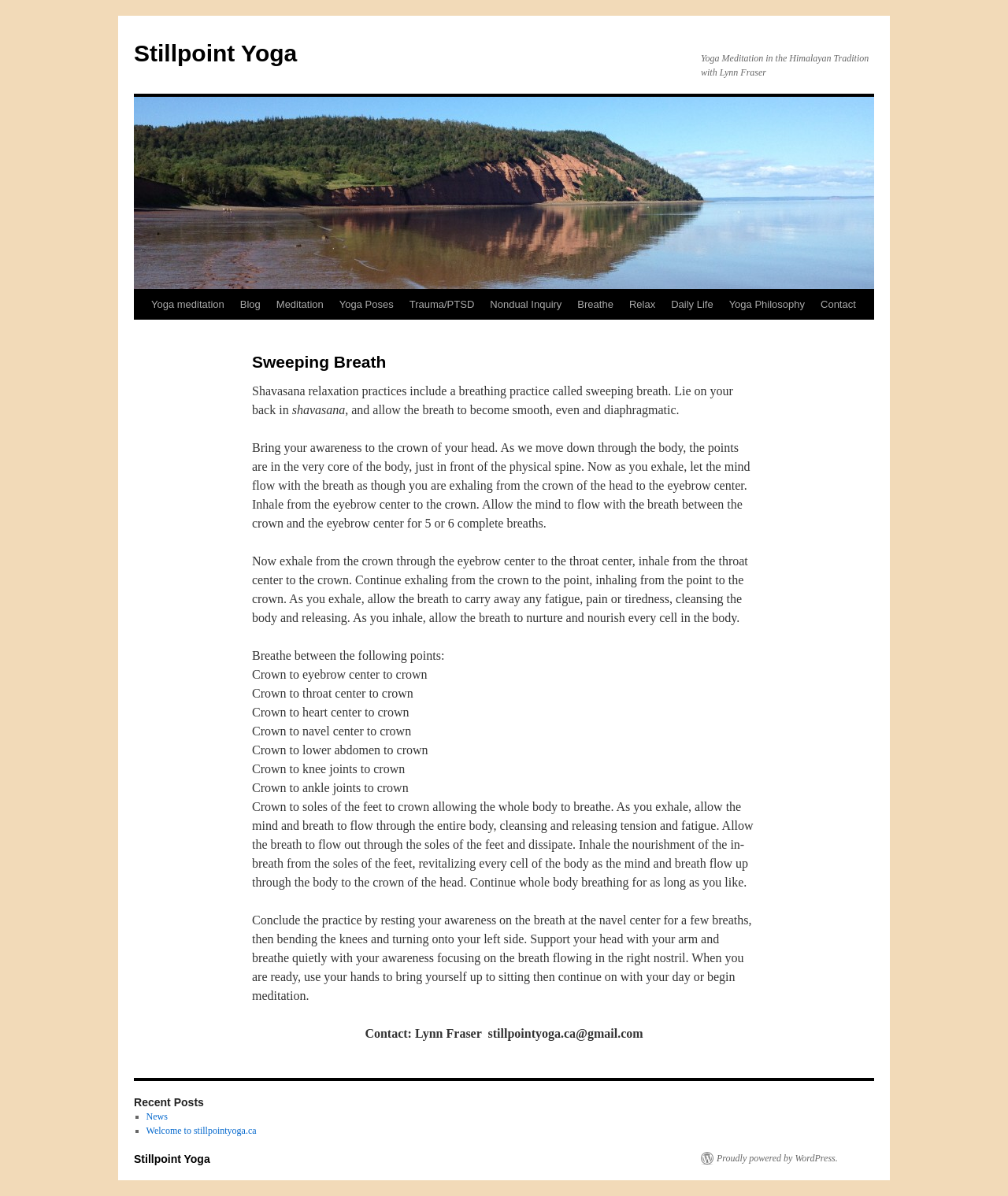Offer a comprehensive description of the webpage’s content and structure.

The webpage is about Stillpoint Yoga, a yoga and meditation practice in the Himalayan tradition with Lynn Fraser. At the top, there is a link to Stillpoint Yoga and a brief description of the practice. Below this, there are several links to different topics, including yoga meditation, blog, meditation, yoga poses, trauma/PTSD, nondual inquiry, breathe, relax, daily life, and yoga philosophy.

The main content of the page is a description of a sweeping breath relaxation practice, which involves lying on your back and focusing on different points in the body, starting from the crown of the head and moving down to the soles of the feet. The text provides detailed instructions on how to breathe and focus the mind during this practice.

At the bottom of the page, there is a section with recent posts, including links to news and a welcome message. There is also a contact section with an email address and a link to the website's WordPress page.